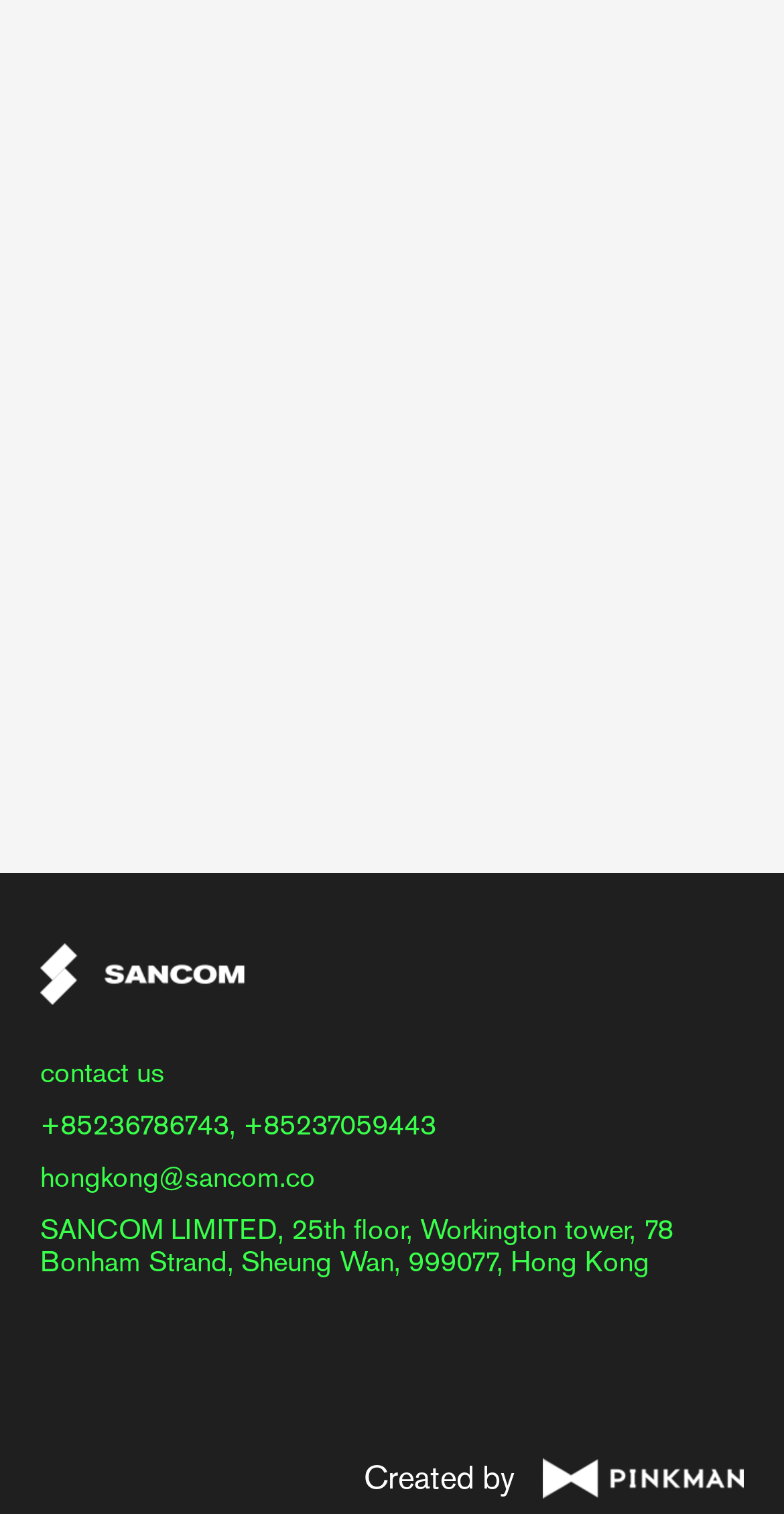Locate the UI element described by +85236786743, +85237059443 in the provided webpage screenshot. Return the bounding box coordinates in the format (top-left x, top-left y, bottom-right x, bottom-right y), ensuring all values are between 0 and 1.

[0.051, 0.73, 0.556, 0.754]